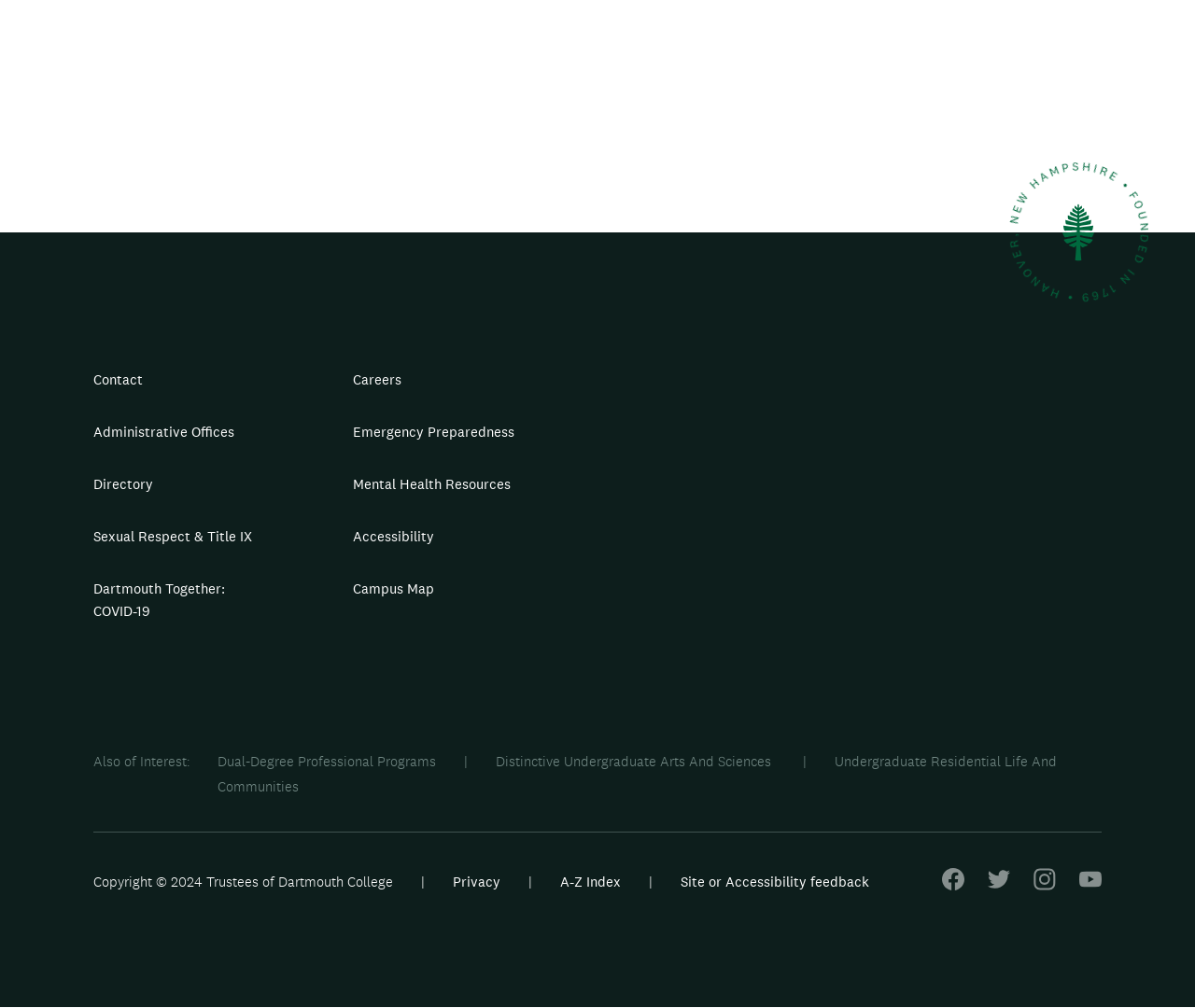Given the description "YouTube", determine the bounding box of the corresponding UI element.

[0.903, 0.869, 0.922, 0.887]